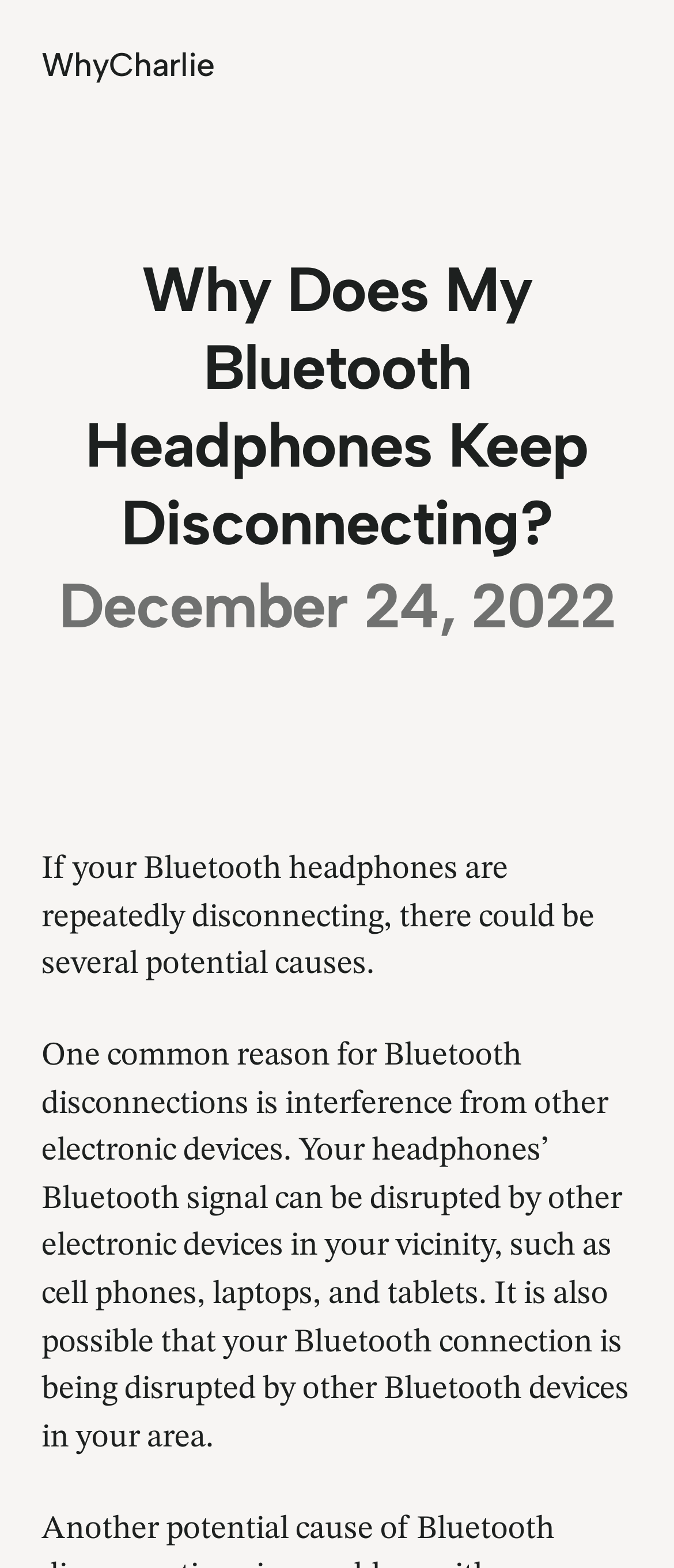What is the topic of the article?
Please analyze the image and answer the question with as much detail as possible.

I found the answer by reading the main heading of the webpage, which is 'Why Does My Bluetooth Headphones Keep Disconnecting?'. This heading indicates that the article is about the topic of Bluetooth headphones disconnections.